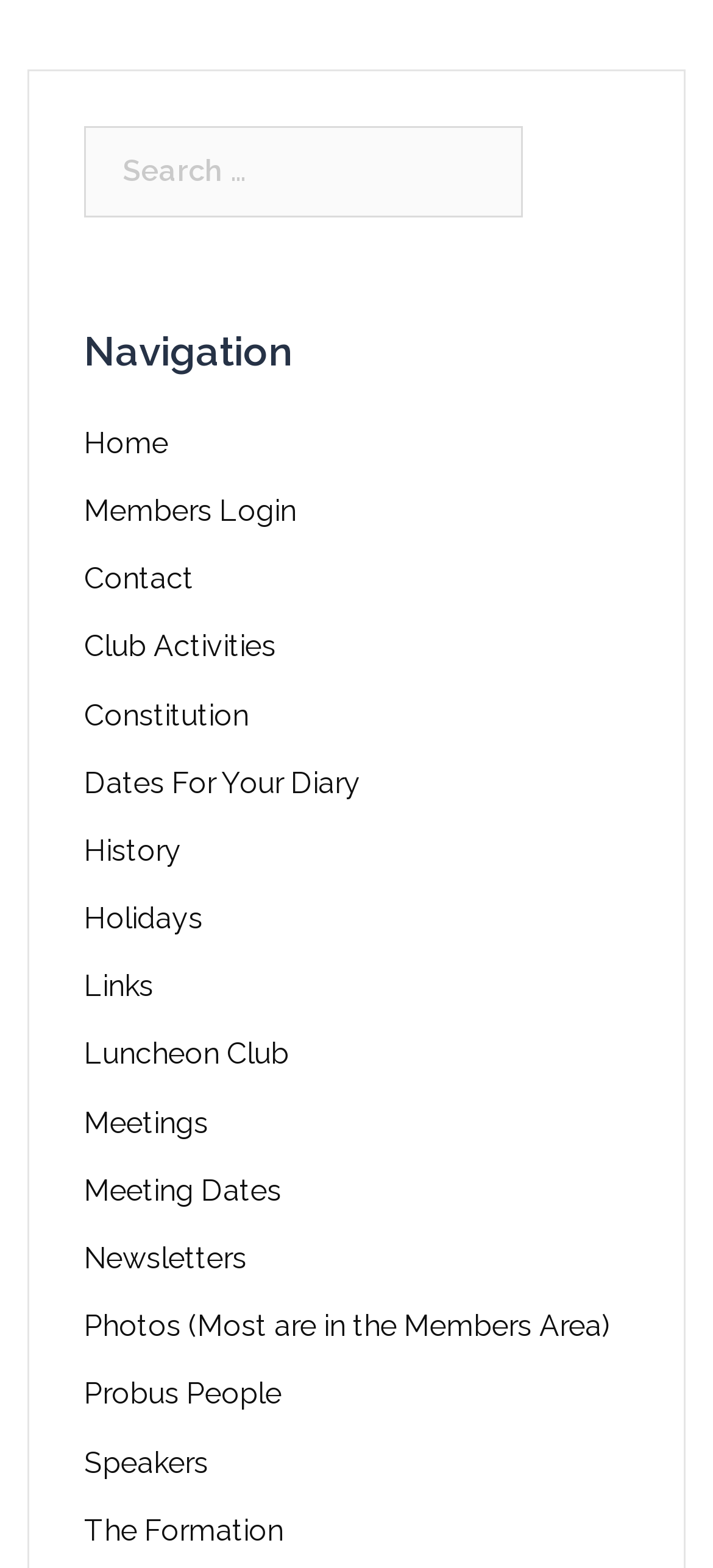Pinpoint the bounding box coordinates of the clickable element to carry out the following instruction: "Read Newsletters."

[0.118, 0.791, 0.346, 0.814]